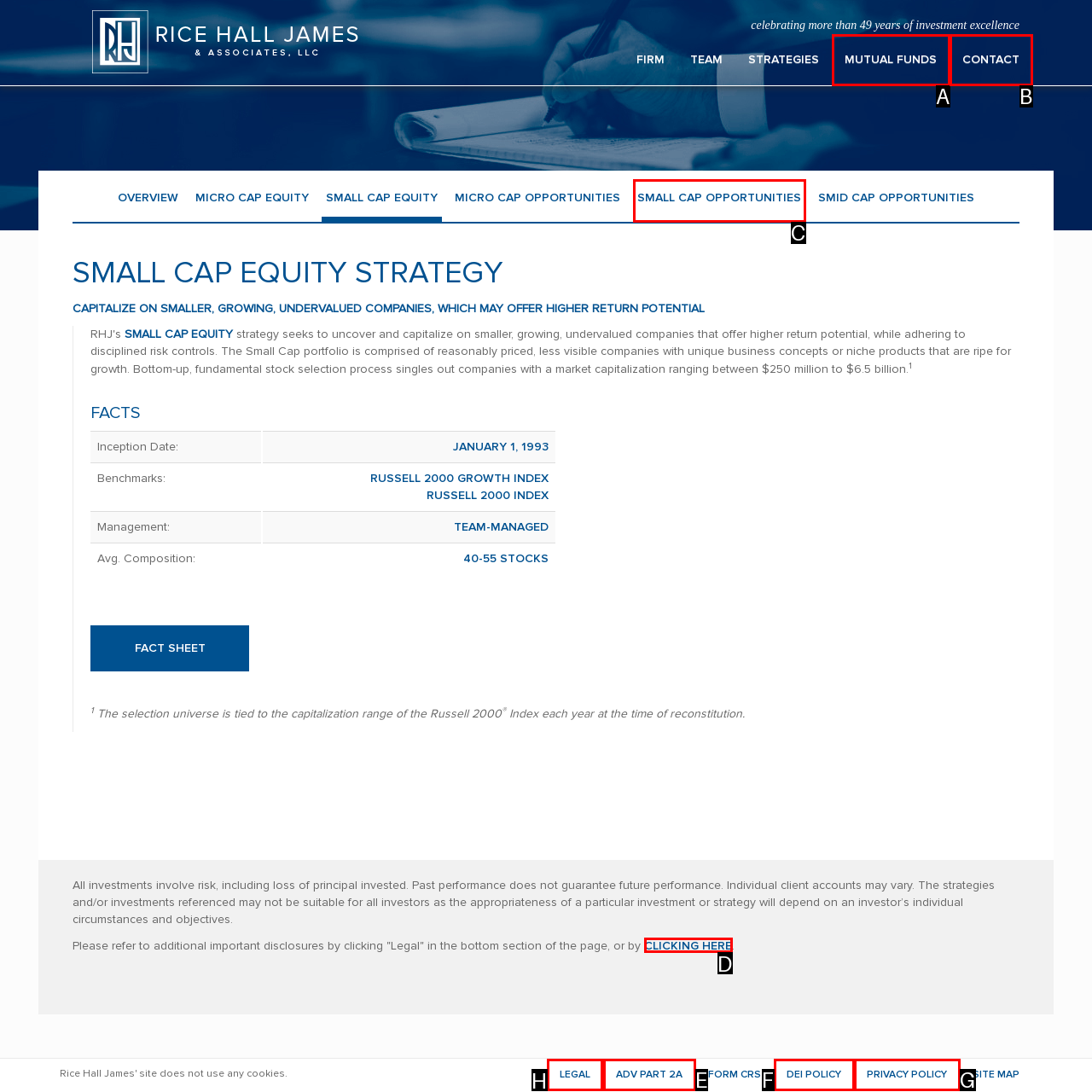Determine which element should be clicked for this task: Go to the 'LEGAL' page
Answer with the letter of the selected option.

H